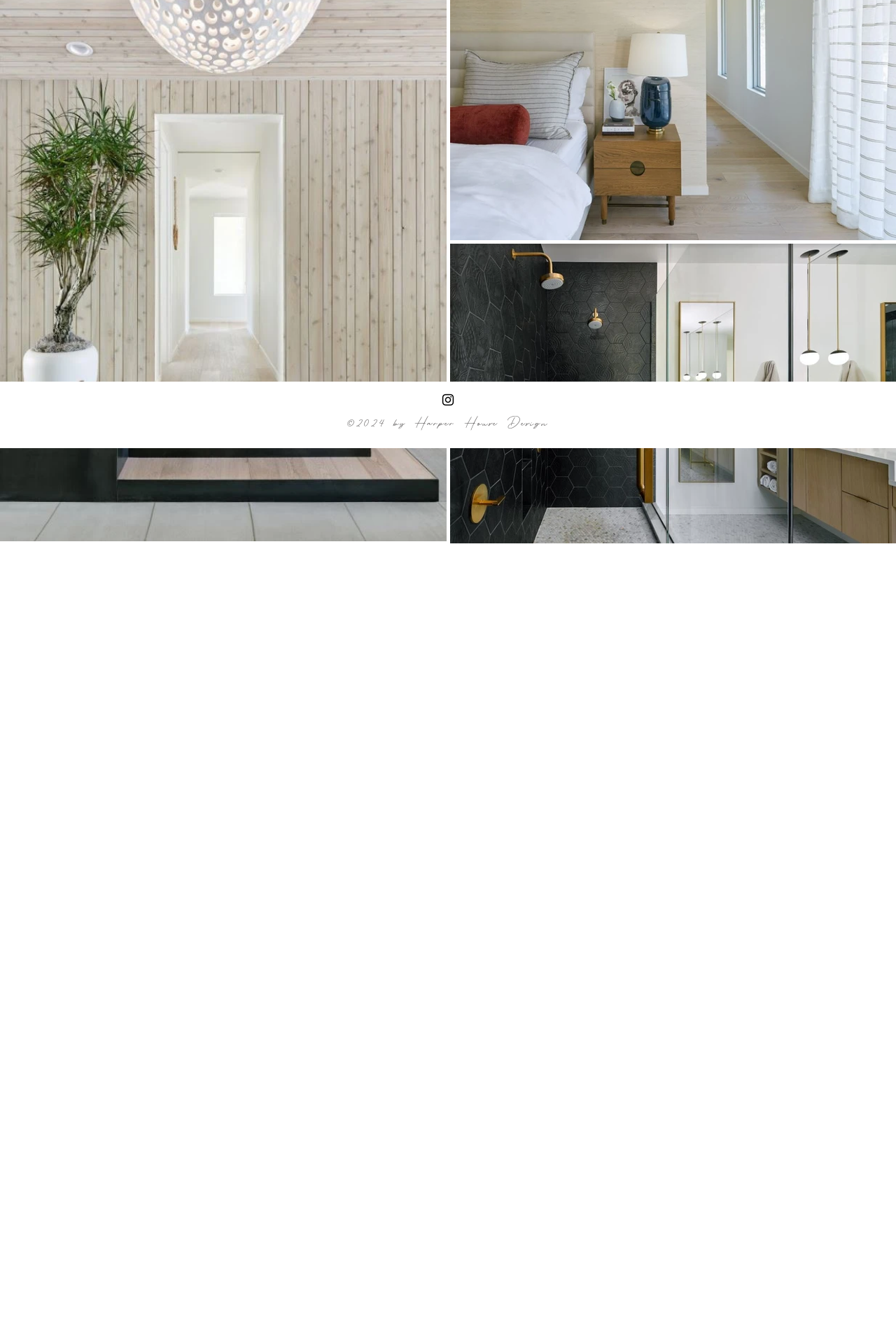Refer to the element description aria-label="Instagram" and identify the corresponding bounding box in the screenshot. Format the coordinates as (top-left x, top-left y, bottom-right x, bottom-right y) with values in the range of 0 to 1.

[0.491, 0.295, 0.509, 0.307]